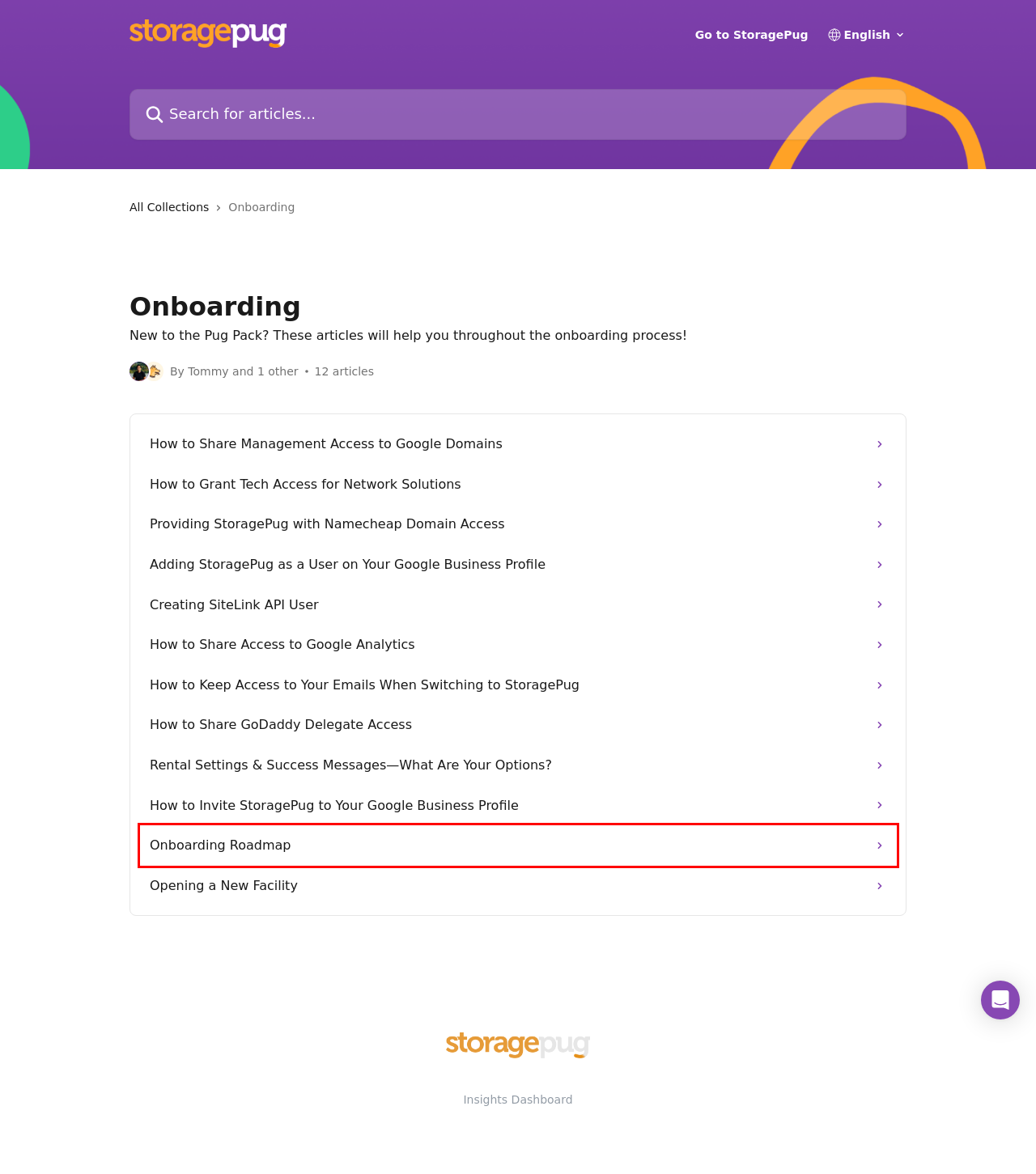Given a webpage screenshot with a red bounding box around a UI element, choose the webpage description that best matches the new webpage after clicking the element within the bounding box. Here are the candidates:
A. How to Grant Tech Access for Network Solutions | Storage Pug Help Center
B. Creating SiteLink API User | Storage Pug Help Center
C. Onboarding Roadmap | Storage Pug Help Center
D. Opening a New Facility | Storage Pug Help Center
E. How to Share Access to Google Analytics | Storage Pug Help Center
F. Rental Settings & Success Messages—What Are Your Options? | Storage Pug Help Center
G. Adding StoragePug as a User on Your Google Business Profile | Storage Pug Help Center
H. How to Invite StoragePug to Your Google Business Profile | Storage Pug Help Center

C